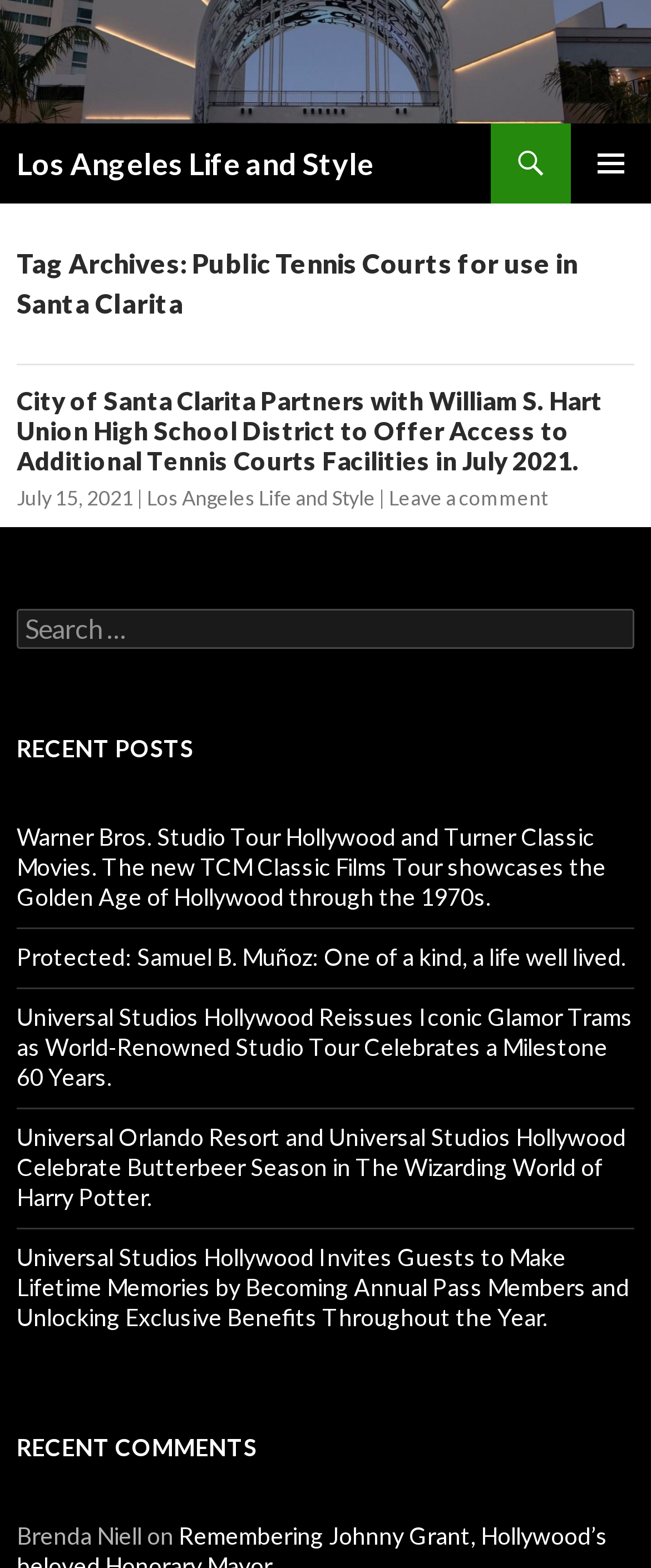Pinpoint the bounding box coordinates of the clickable area needed to execute the instruction: "Visit Los Angeles Life and Style". The coordinates should be specified as four float numbers between 0 and 1, i.e., [left, top, right, bottom].

[0.026, 0.079, 0.574, 0.13]